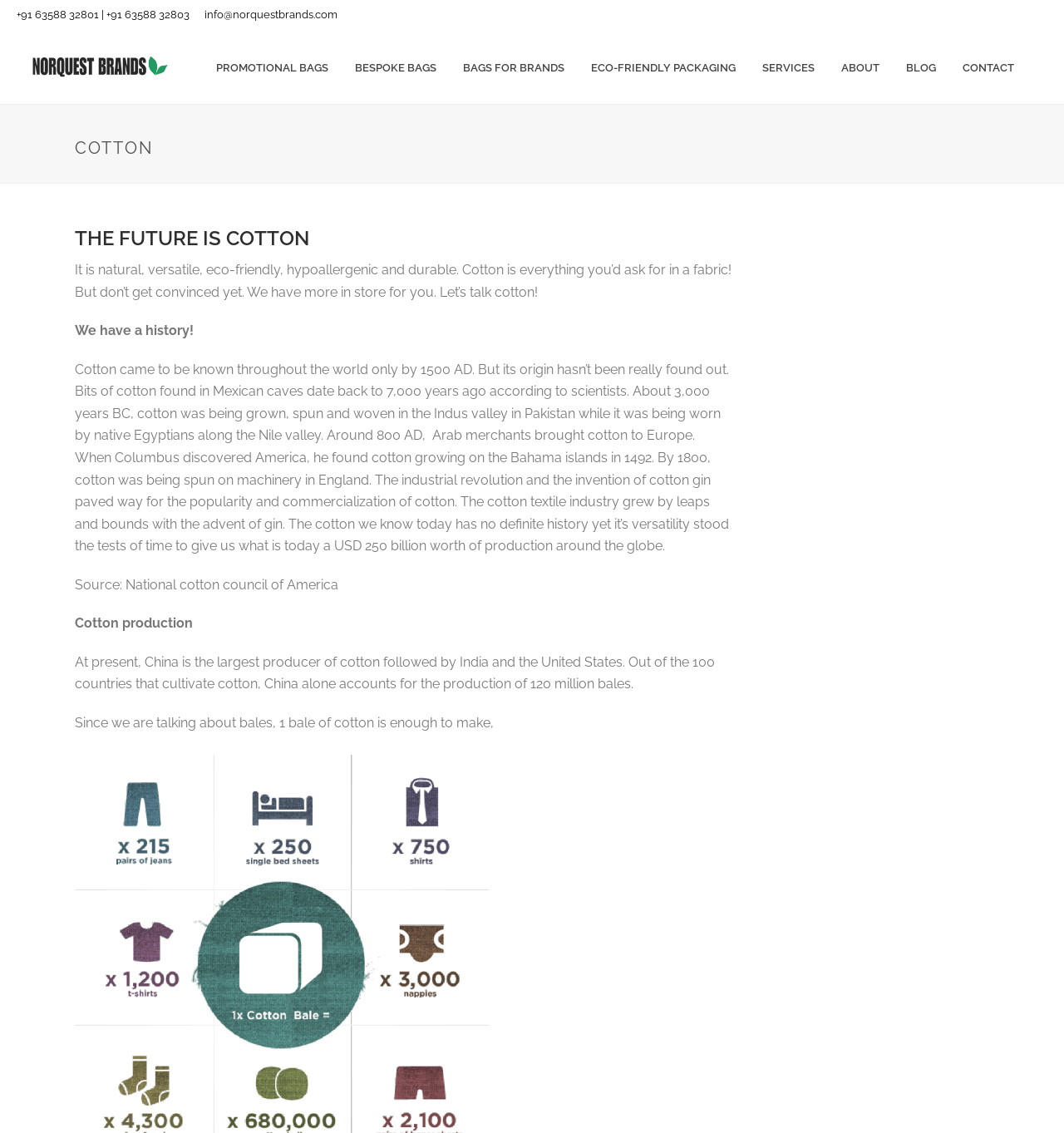Identify the bounding box coordinates of the specific part of the webpage to click to complete this instruction: "Read the blog".

[0.839, 0.026, 0.892, 0.092]